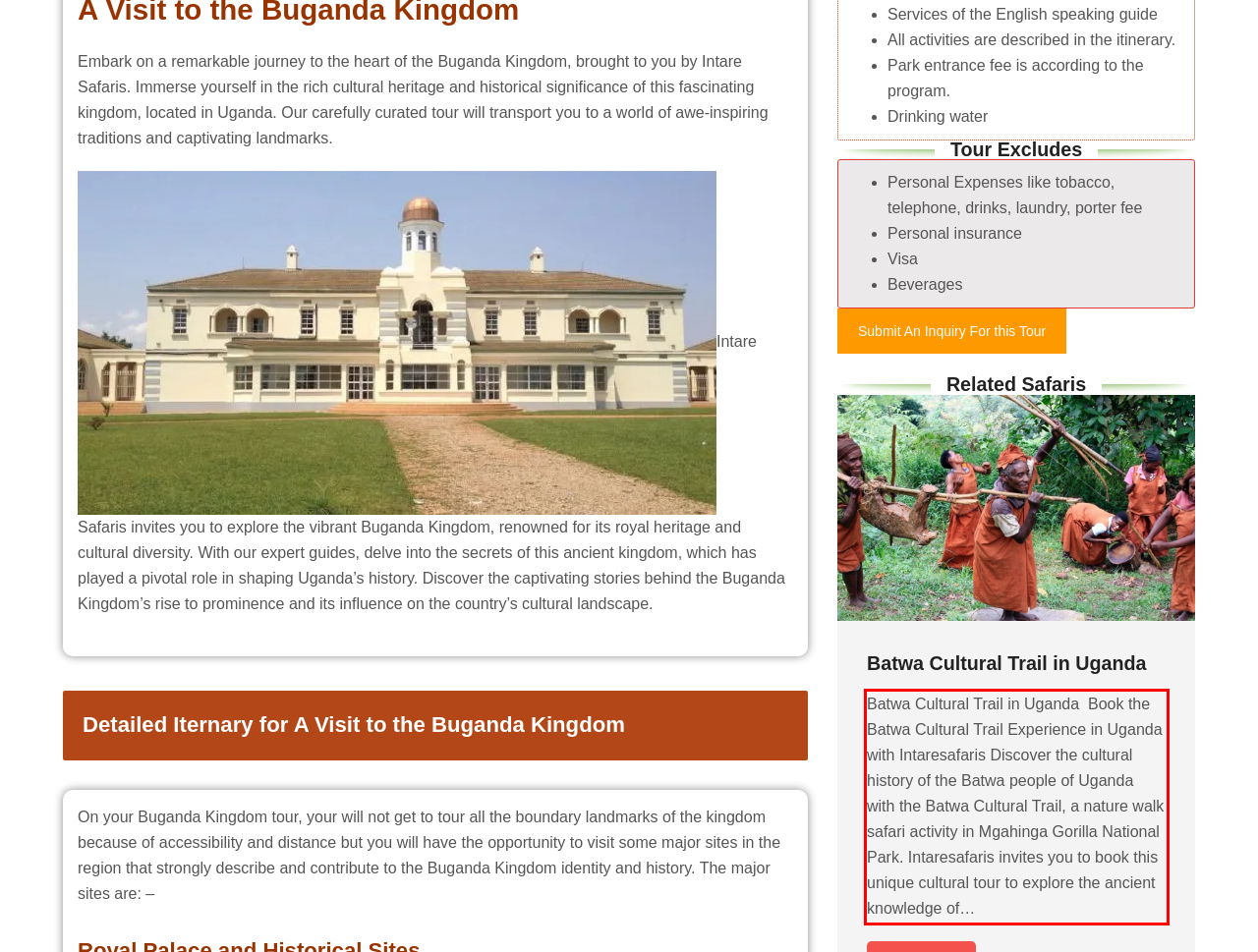Please identify and extract the text from the UI element that is surrounded by a red bounding box in the provided webpage screenshot.

Batwa Cultural Trail in Uganda Book the Batwa Cultural Trail Experience in Uganda with Intaresafaris Discover the cultural history of the Batwa people of Uganda with the Batwa Cultural Trail, a nature walk safari activity in Mgahinga Gorilla National Park. Intaresafaris invites you to book this unique cultural tour to explore the ancient knowledge of…